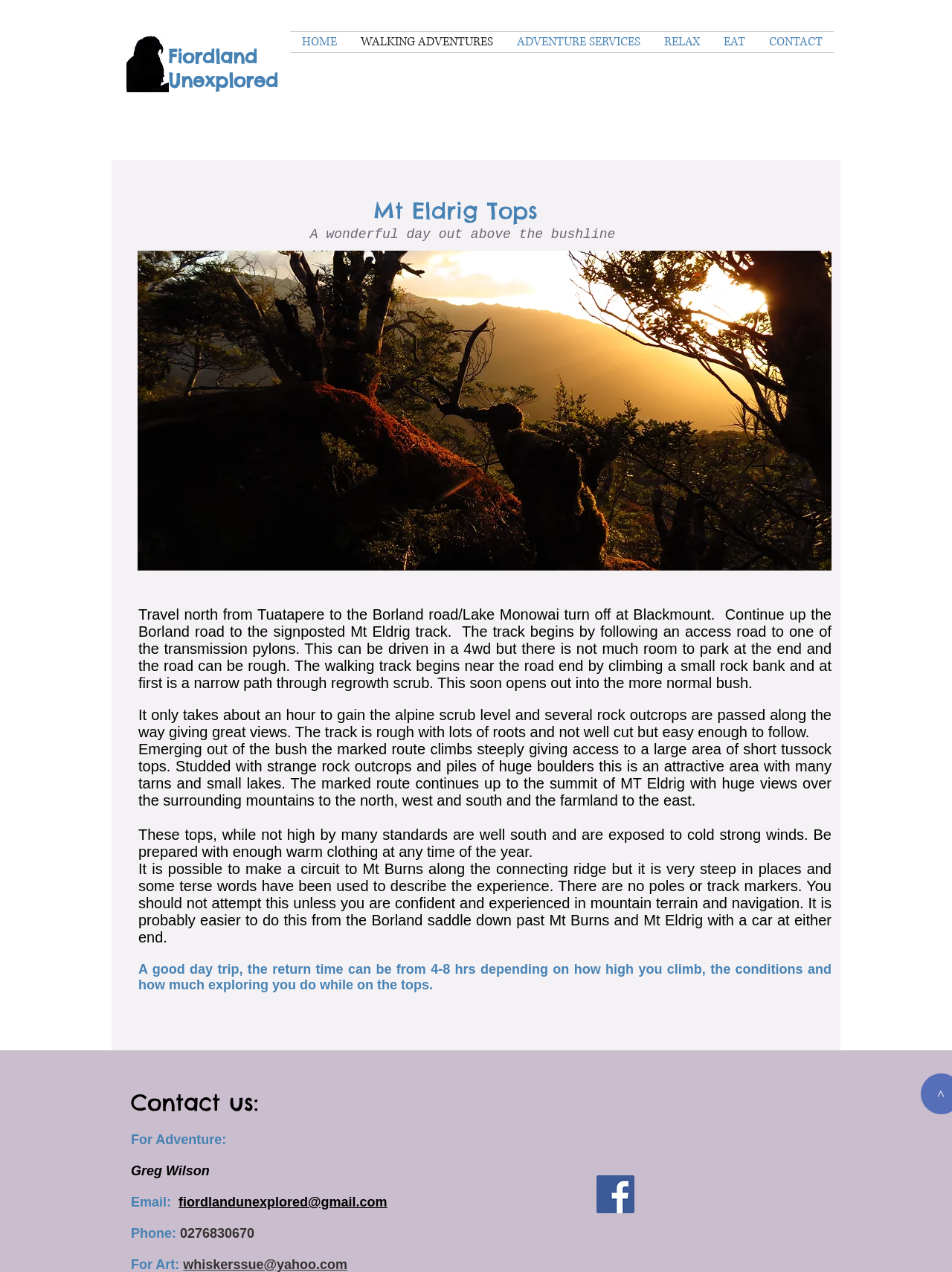Please identify the bounding box coordinates of the element that needs to be clicked to execute the following command: "Contact us via email". Provide the bounding box using four float numbers between 0 and 1, formatted as [left, top, right, bottom].

[0.188, 0.939, 0.407, 0.951]